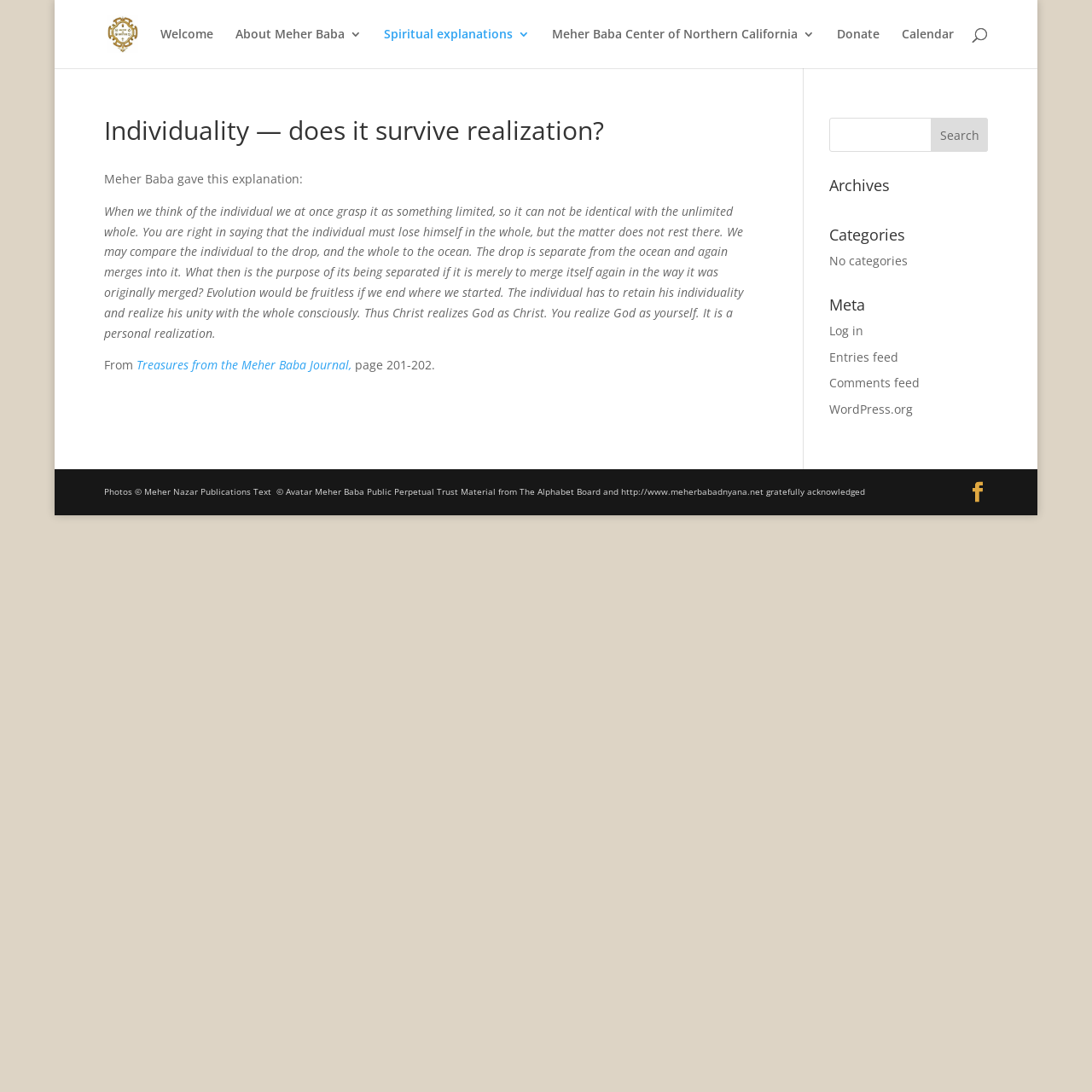What is the name of the spiritual leader mentioned on this webpage?
Answer the question in as much detail as possible.

The webpage has a link 'MEHER BABA MEHER BABA ORG' at the top, and the article content also mentions 'Meher Baba gave this explanation:' which indicates that Meher Baba is the spiritual leader being referred to.